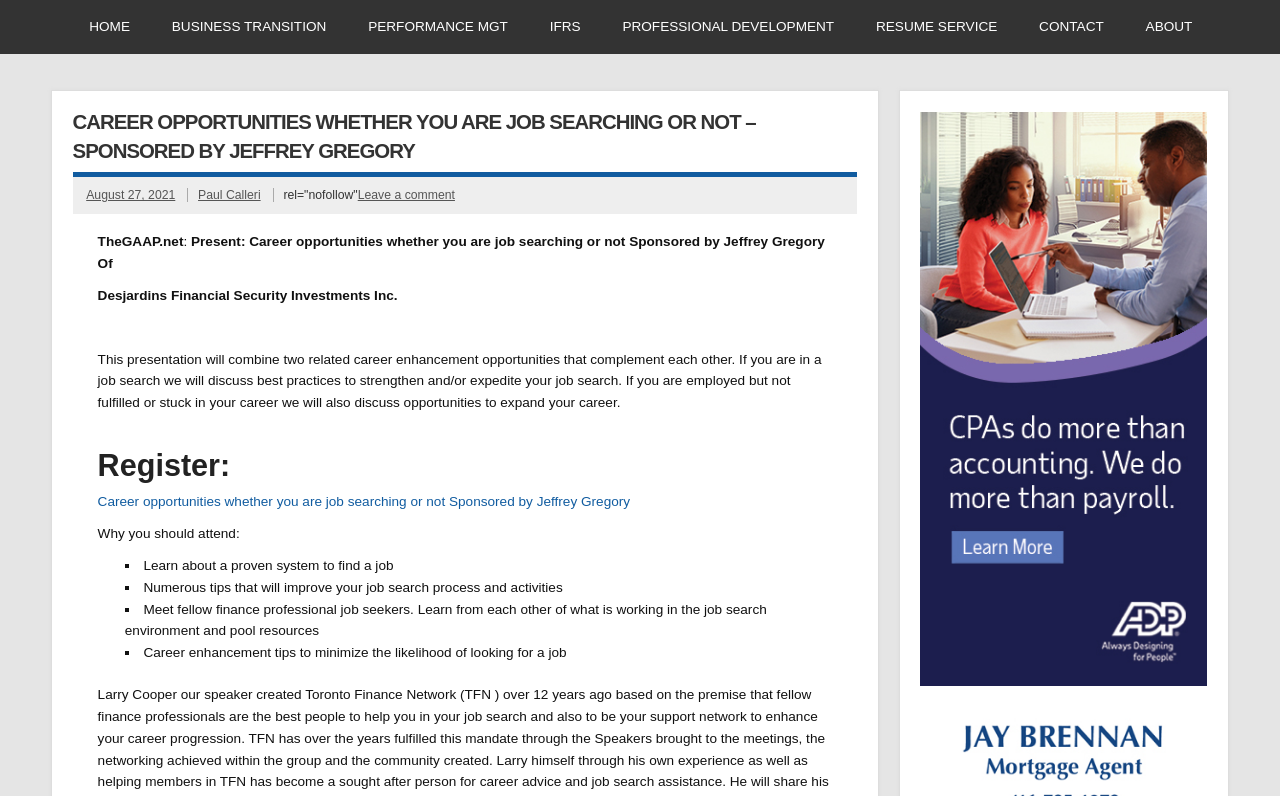Please locate the bounding box coordinates of the element that should be clicked to complete the given instruction: "Learn about ADP".

[0.719, 0.846, 0.943, 0.865]